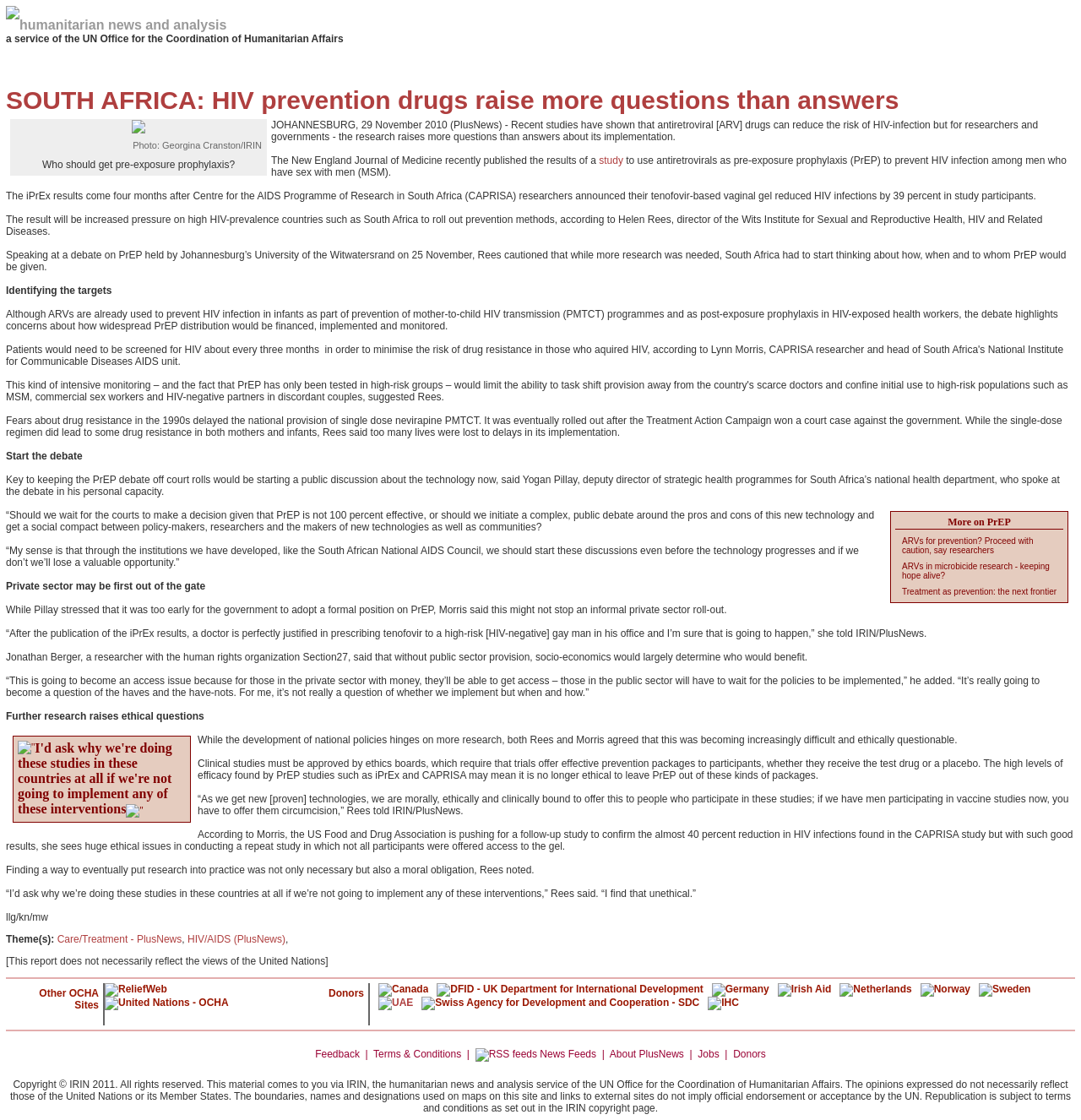Based on the element description: "Care/Treatment - PlusNews", identify the bounding box coordinates for this UI element. The coordinates must be four float numbers between 0 and 1, listed as [left, top, right, bottom].

[0.053, 0.833, 0.168, 0.844]